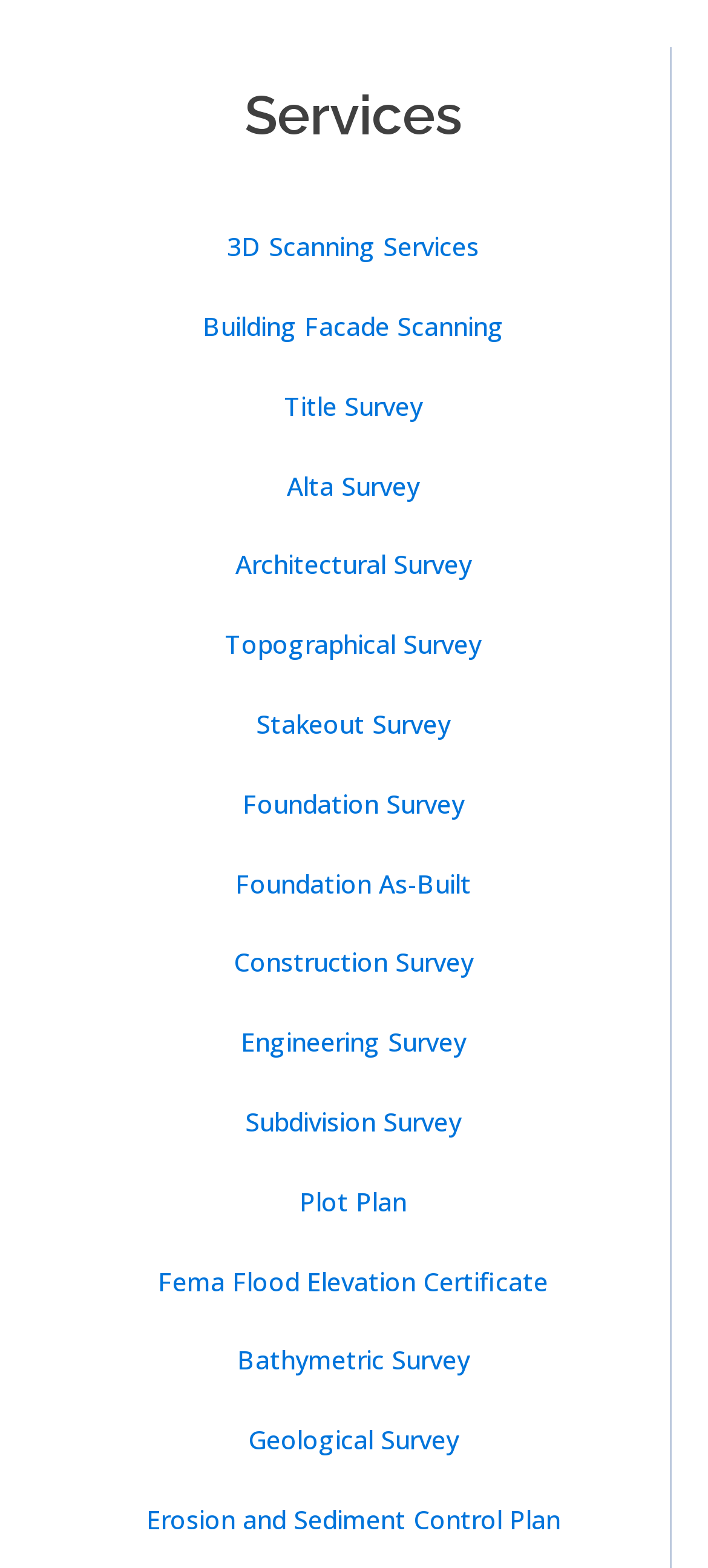Based on the image, please elaborate on the answer to the following question:
How many services are listed?

I counted the number of links under the 'Services' heading, and there are 19 links, each representing a different service.